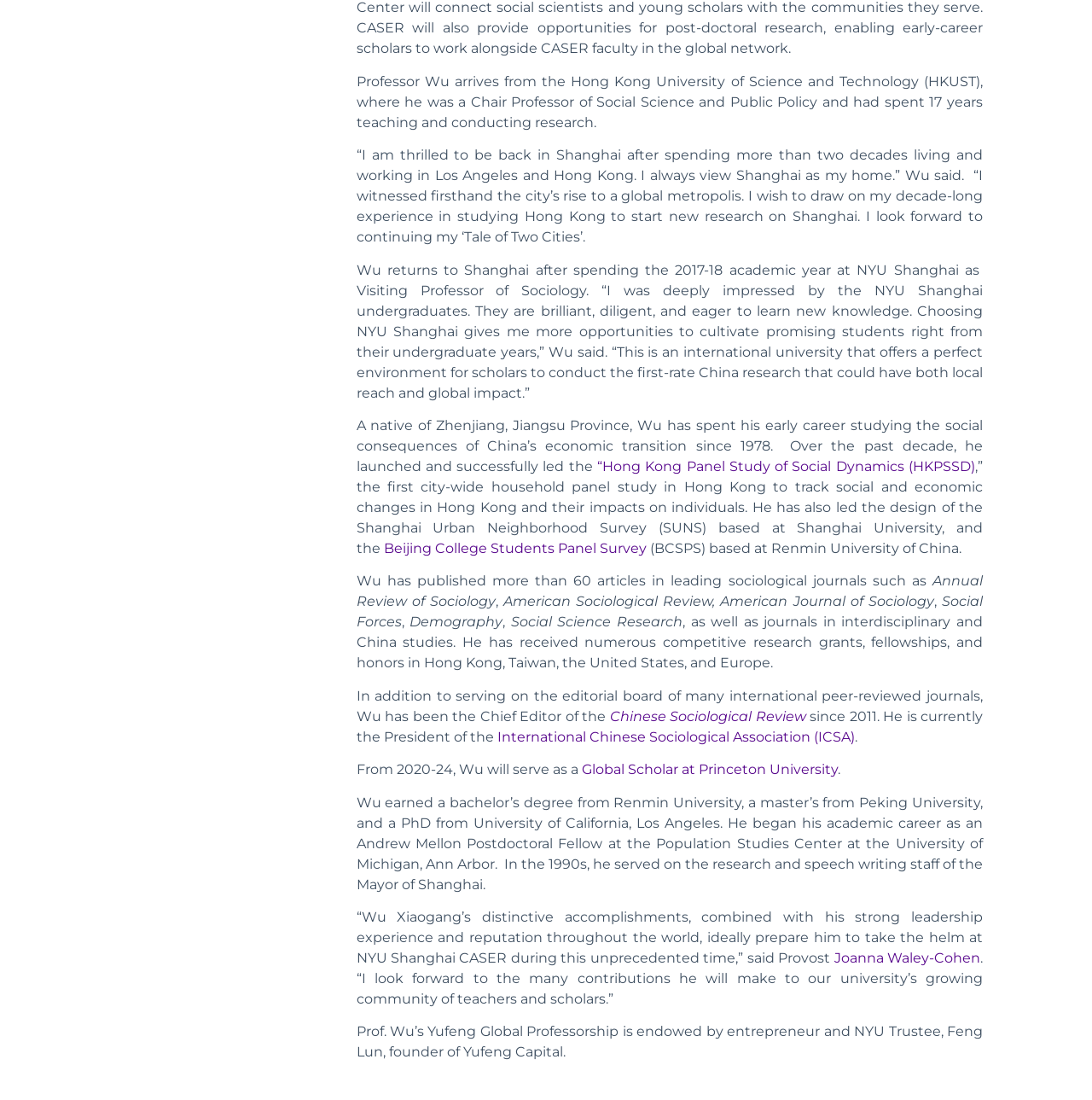Please answer the following query using a single word or phrase: 
What is Professor Wu's current position?

NYU Shanghai CASER